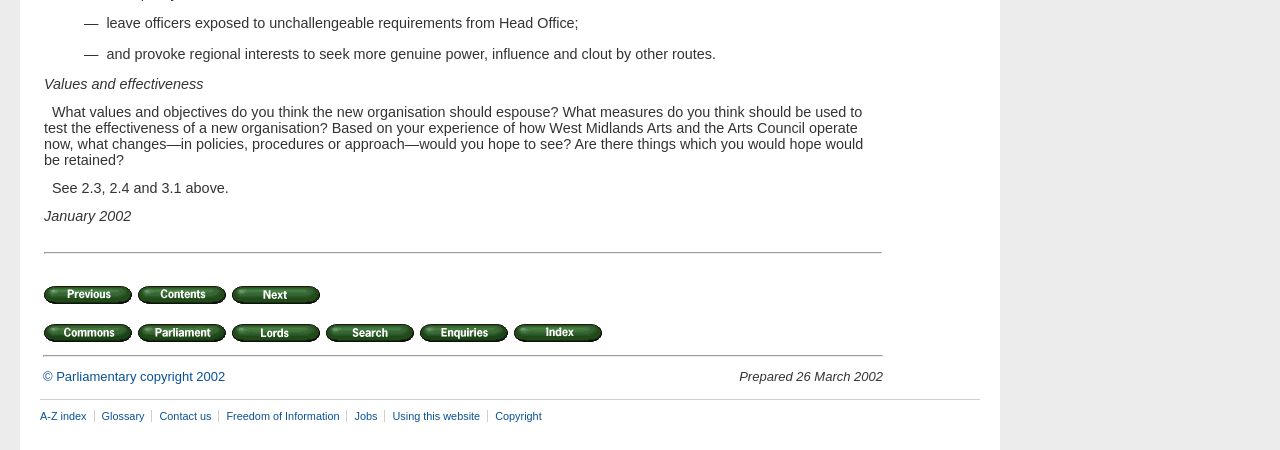Show the bounding box coordinates for the element that needs to be clicked to execute the following instruction: "view House of Commons home page". Provide the coordinates in the form of four float numbers between 0 and 1, i.e., [left, top, right, bottom].

[0.034, 0.716, 0.104, 0.752]